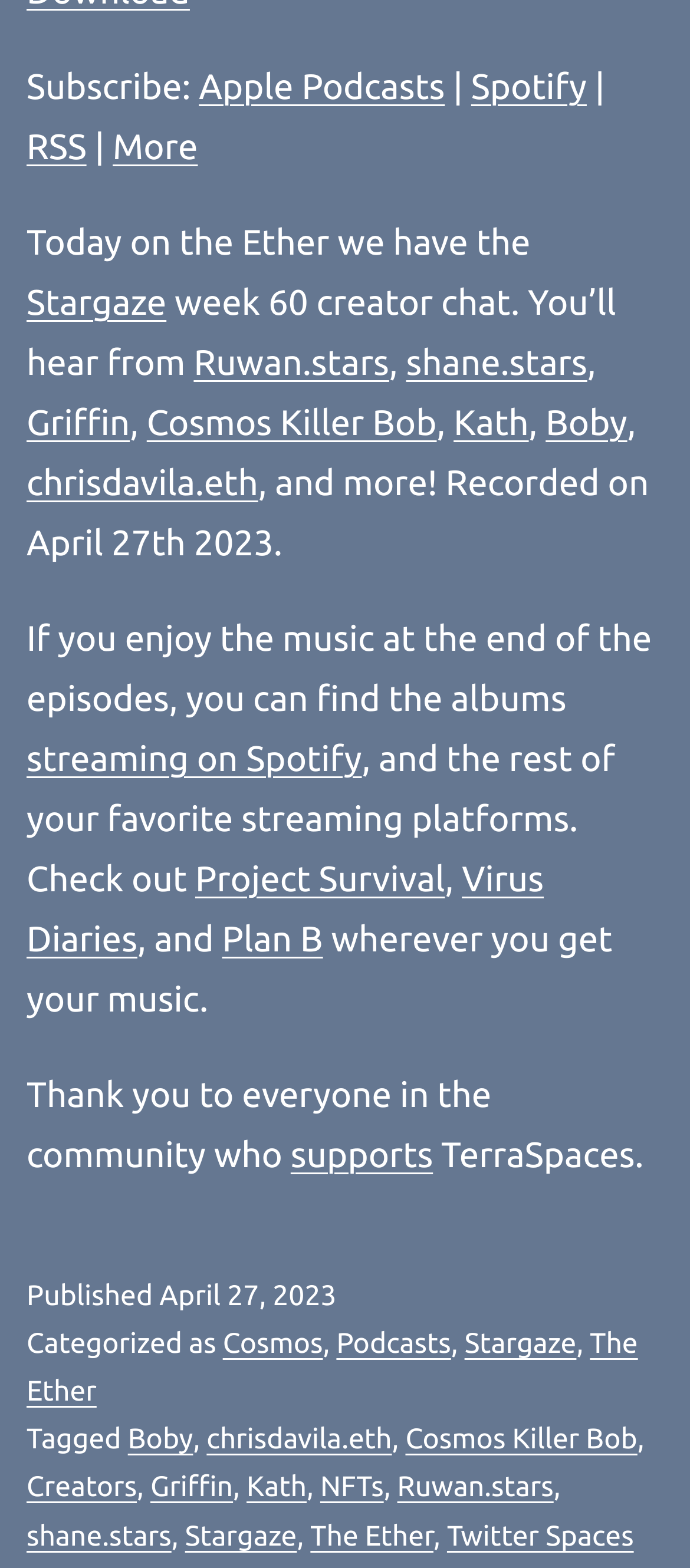What is the podcast about?
Please give a detailed and thorough answer to the question, covering all relevant points.

Based on the webpage content, it appears that the podcast is about 'The Ether' which is mentioned multiple times on the page, including in the title and in the categorization section.